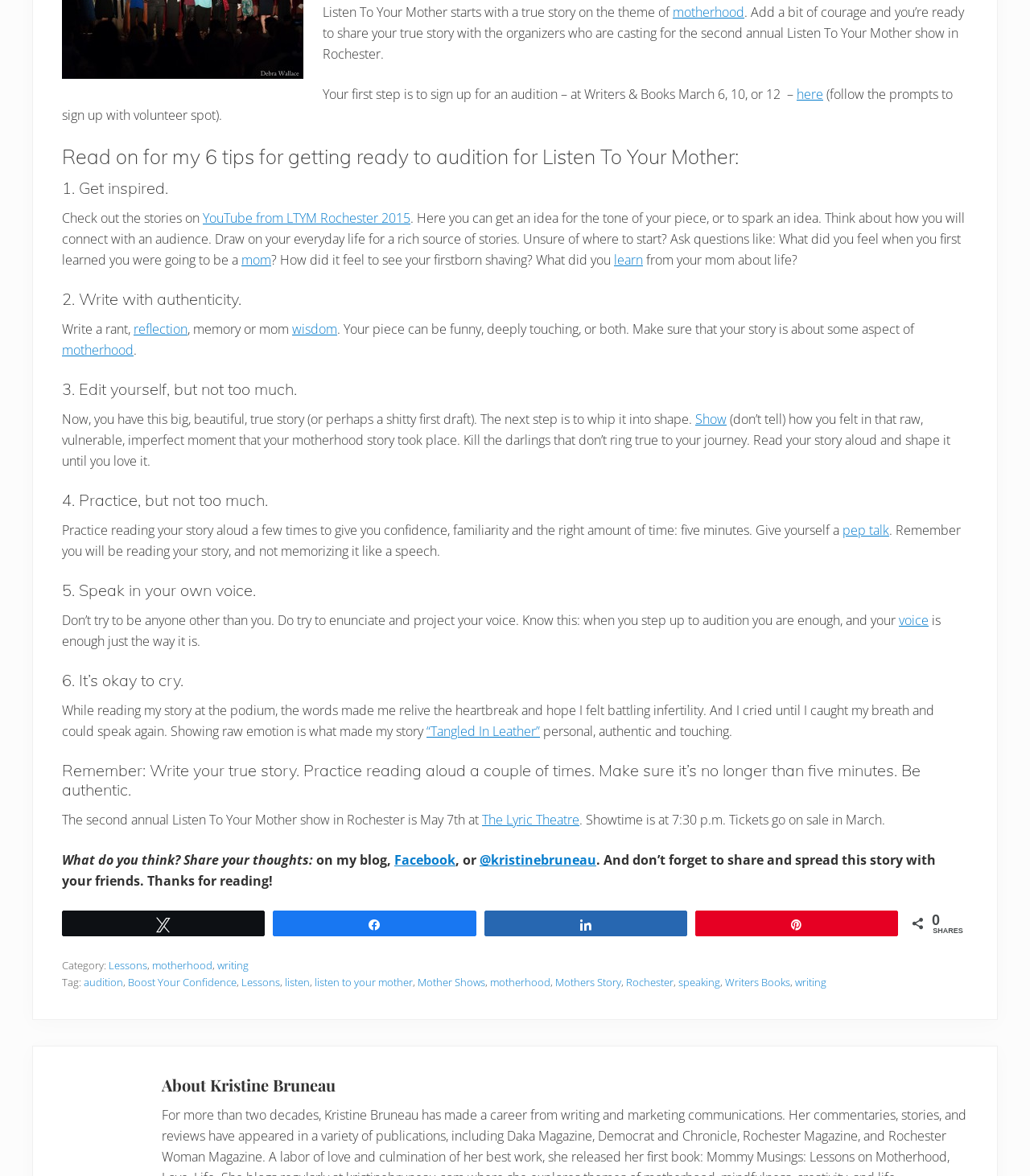Where is the second annual Listen To Your Mother show in Rochester?
Please ensure your answer to the question is detailed and covers all necessary aspects.

The second annual Listen To Your Mother show in Rochester is at The Lyric Theatre, as mentioned in the last paragraph of the webpage.